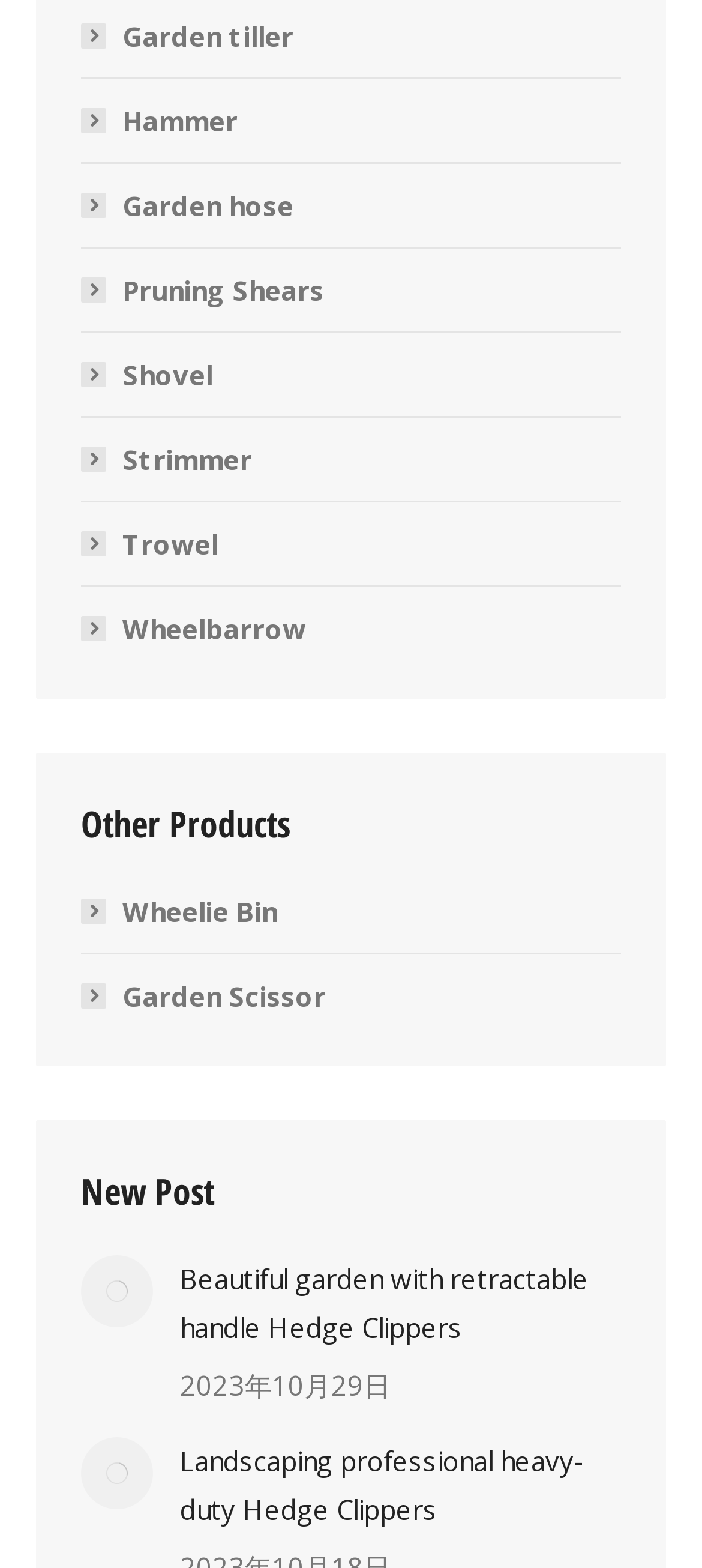Determine the bounding box coordinates for the area that needs to be clicked to fulfill this task: "Click on Garden tiller". The coordinates must be given as four float numbers between 0 and 1, i.e., [left, top, right, bottom].

[0.115, 0.008, 0.418, 0.039]